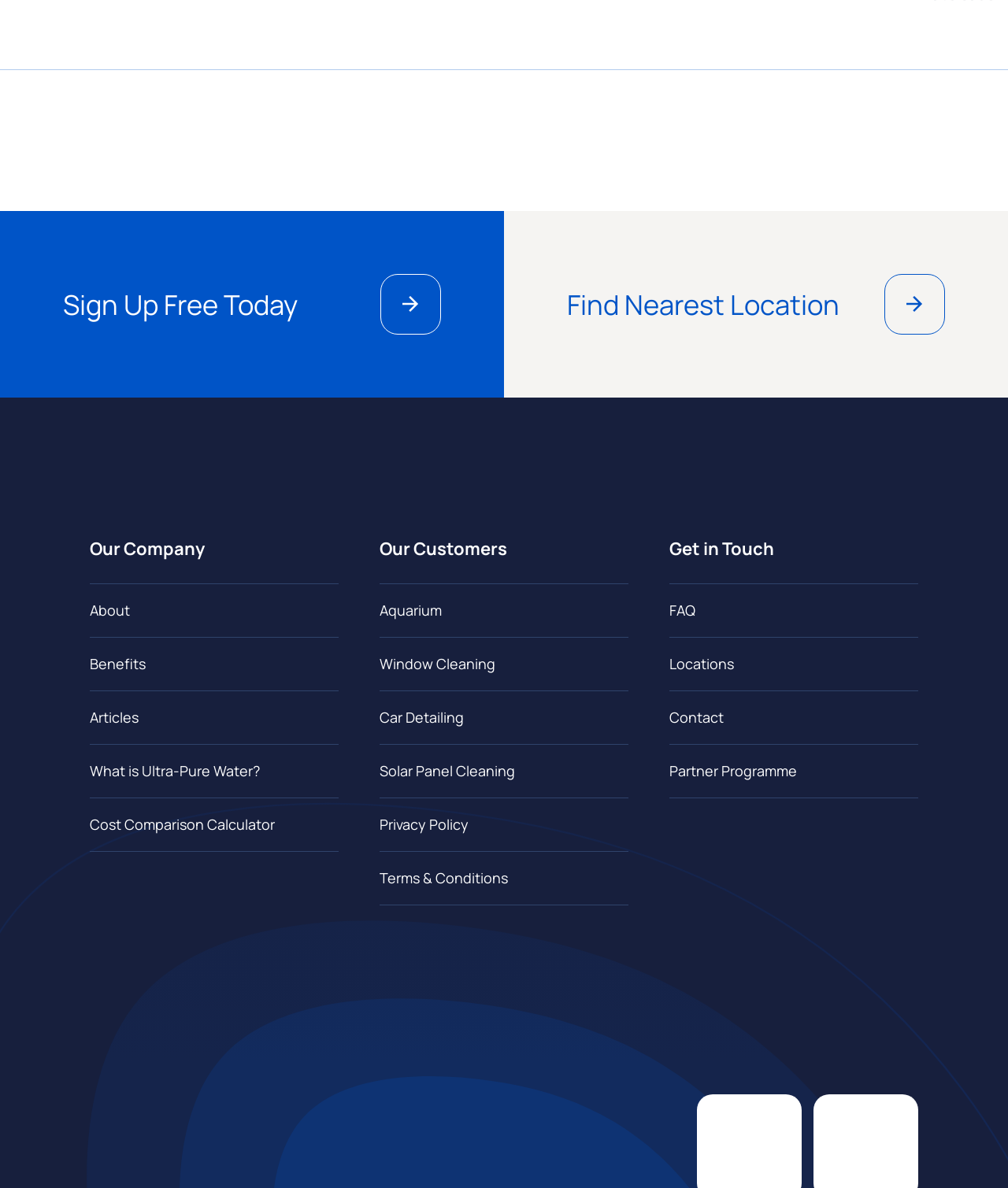Please locate the bounding box coordinates of the element that should be clicked to achieve the given instruction: "Sign up for free today".

[0.0, 0.178, 0.5, 0.335]